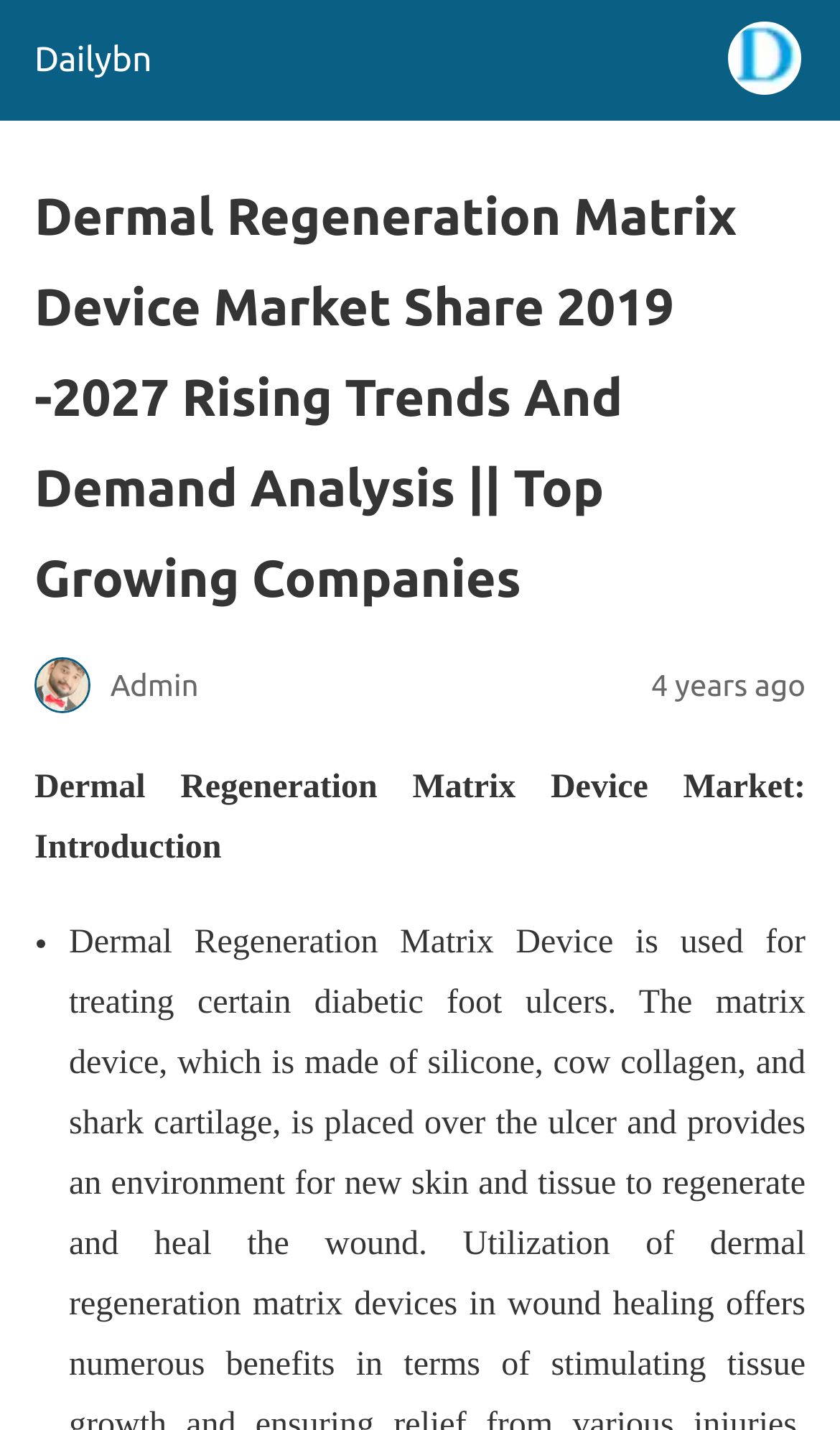How old is the article?
Look at the image and answer with only one word or phrase.

4 years